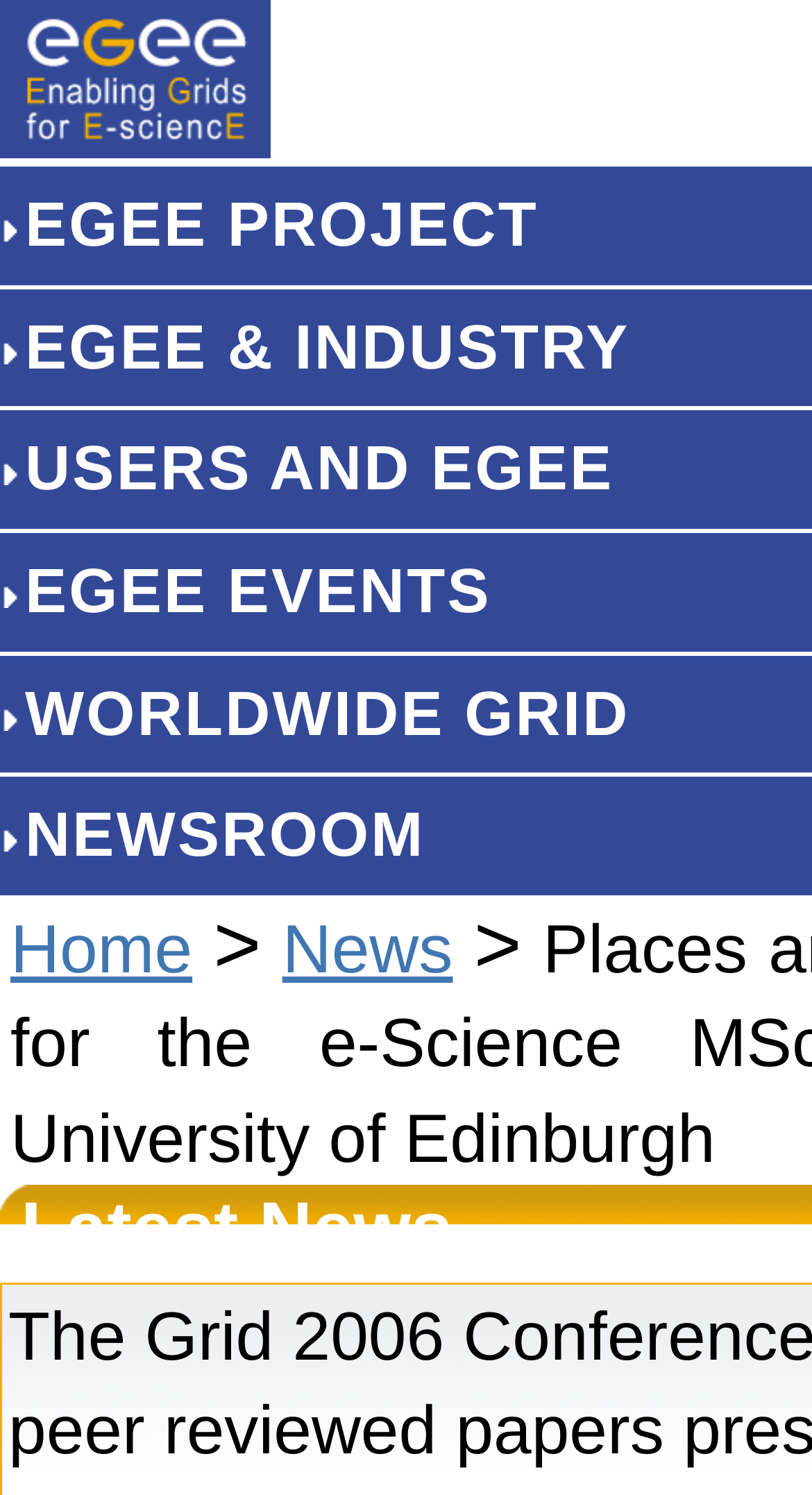Identify the bounding box coordinates of the region that needs to be clicked to carry out this instruction: "Collapse EGEE PROJECT". Provide these coordinates as four float numbers ranging from 0 to 1, i.e., [left, top, right, bottom].

[0.0, 0.128, 0.663, 0.174]